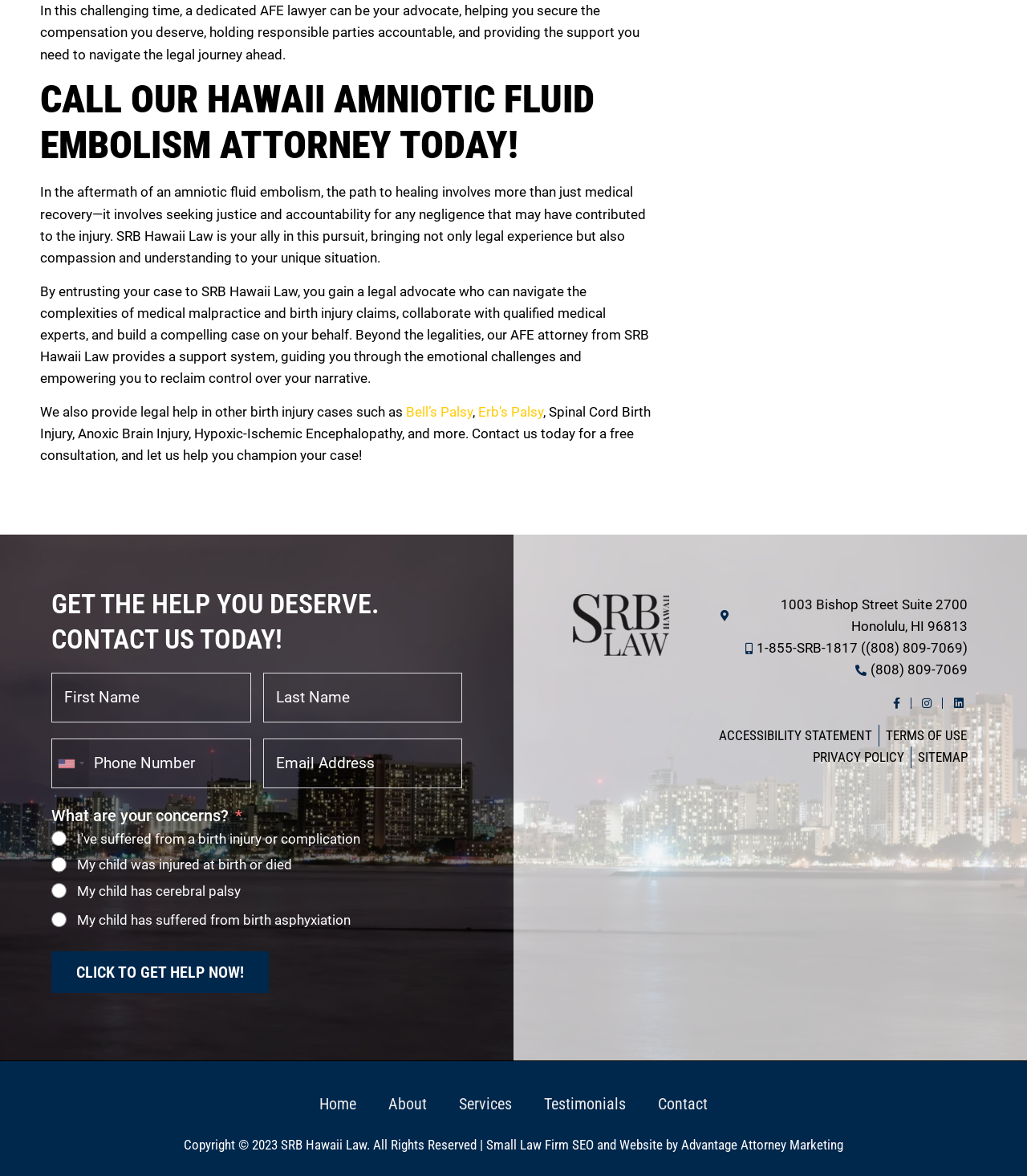Respond to the question below with a single word or phrase: What is the main topic of this webpage?

Amniotic fluid embolism